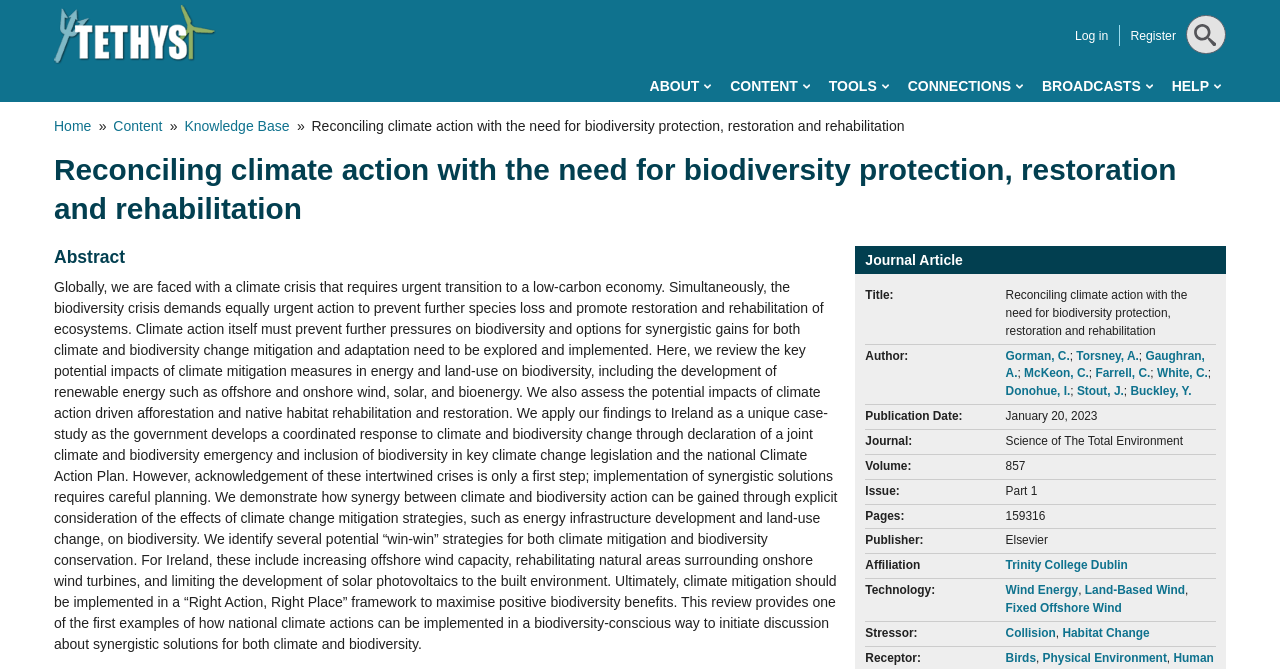Find the bounding box coordinates of the element to click in order to complete the given instruction: "Click on the 'Log in' link."

[0.84, 0.043, 0.866, 0.064]